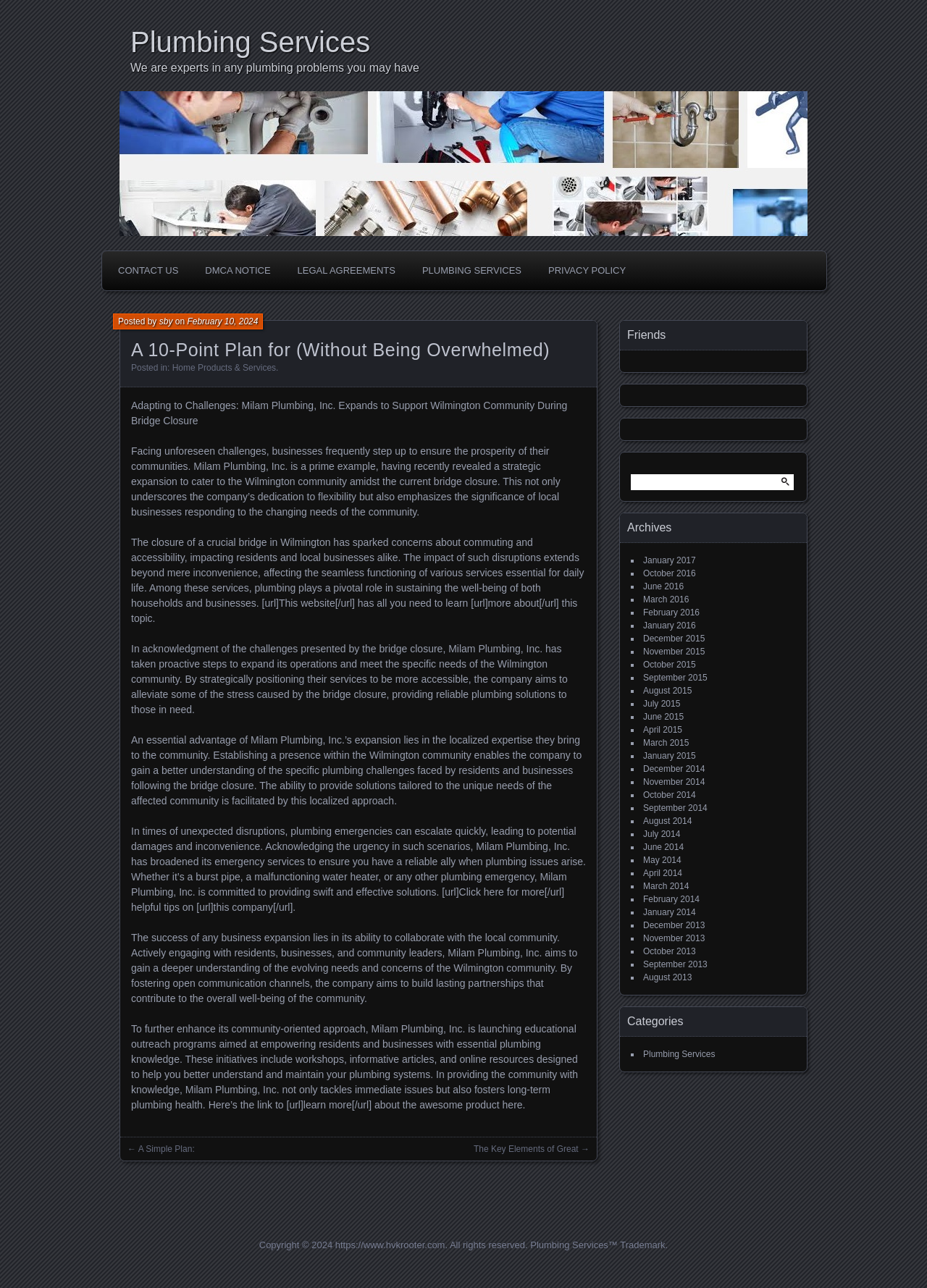Respond to the following query with just one word or a short phrase: 
What is the name of the company expanding its operations in Wilmington?

Milam Plumbing, Inc.